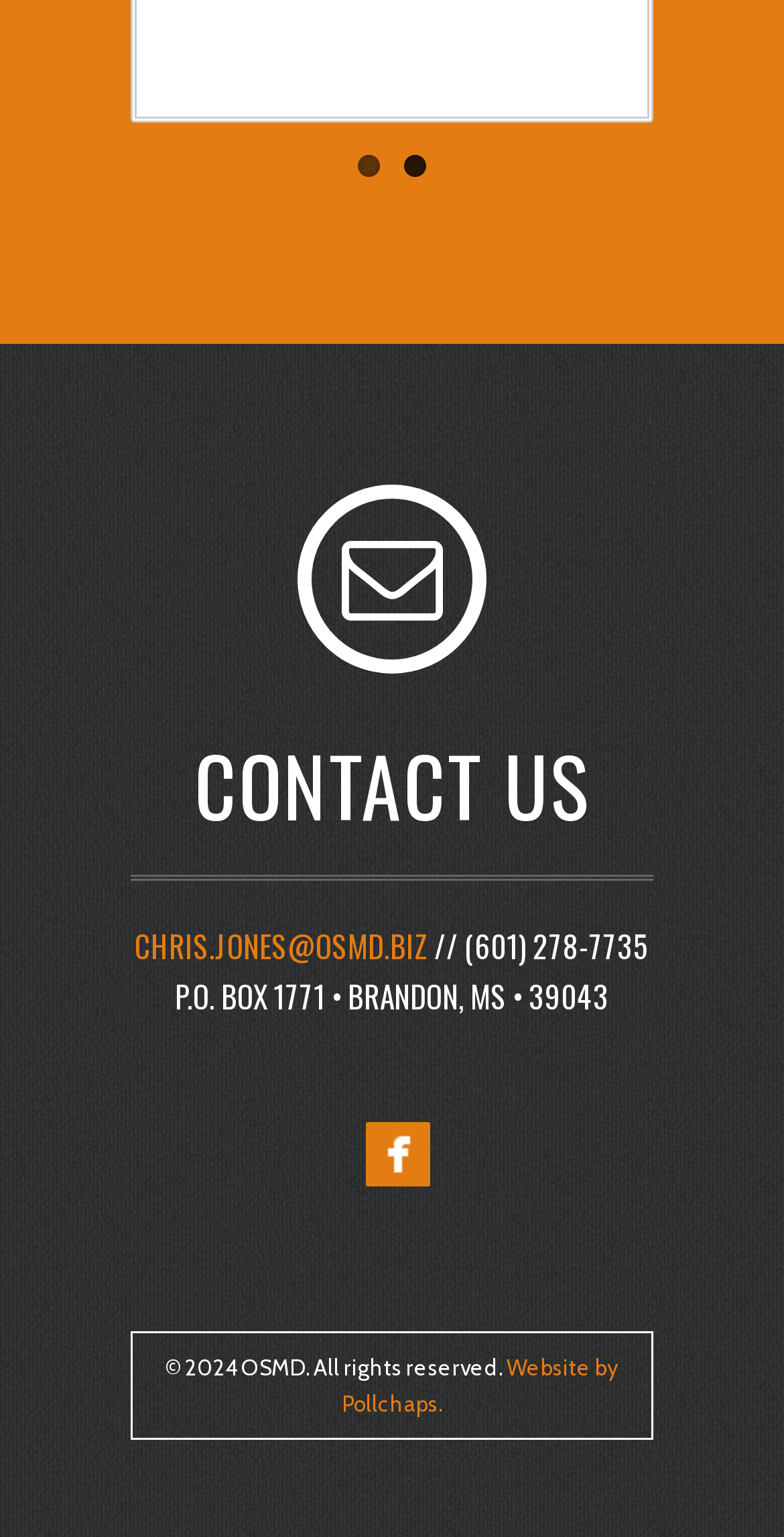What social media platform is linked?
Could you please answer the question thoroughly and with as much detail as possible?

The link to the social media platform can be found below the contact information, which is a link element with the text 'View Facebook Profile'.